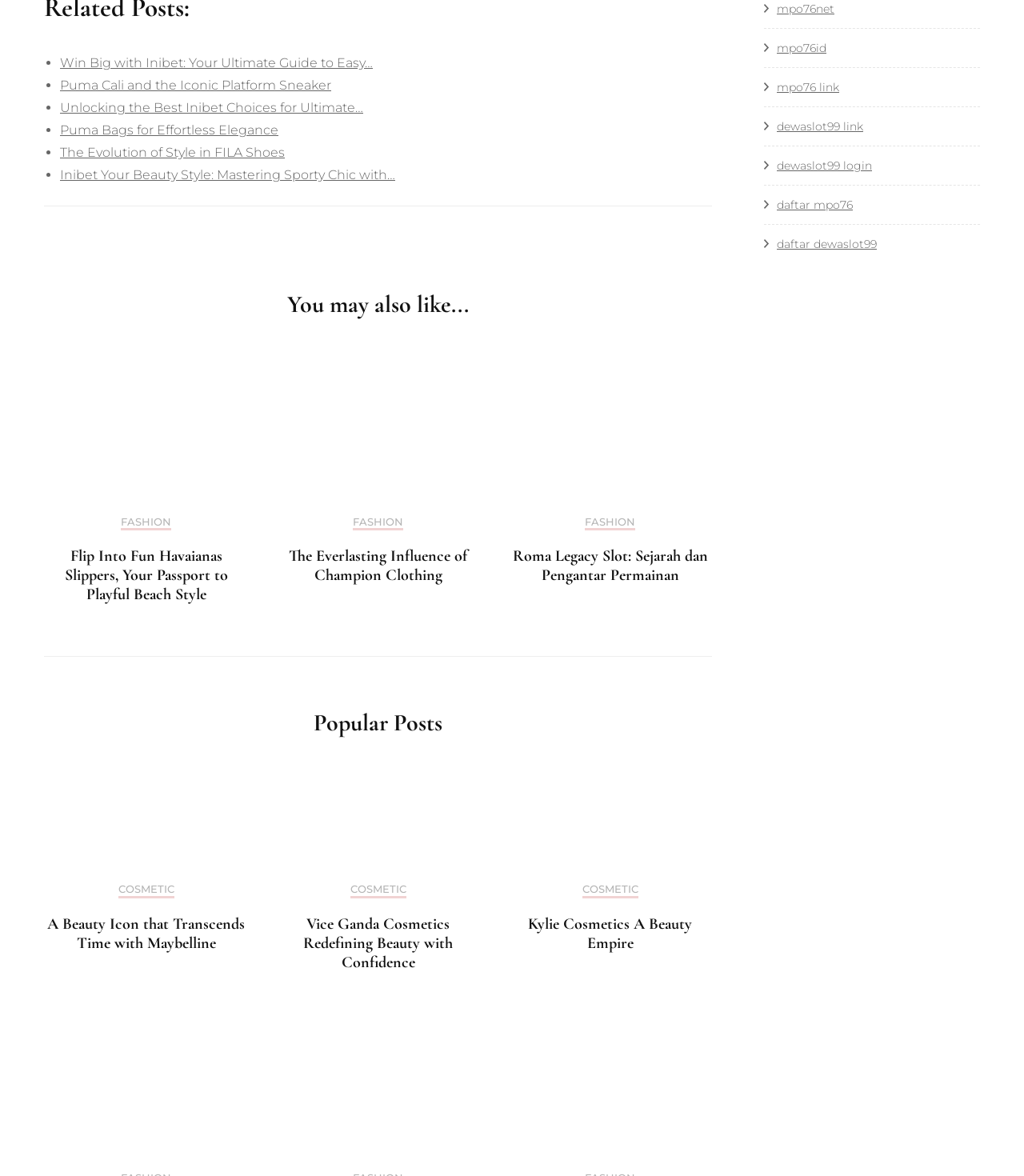Examine the image carefully and respond to the question with a detailed answer: 
What is the purpose of the section 'You may also like...'?

The section 'You may also like...' is likely to provide recommendations to users based on their interests or previous interactions, as it is a common pattern in online content platforms.